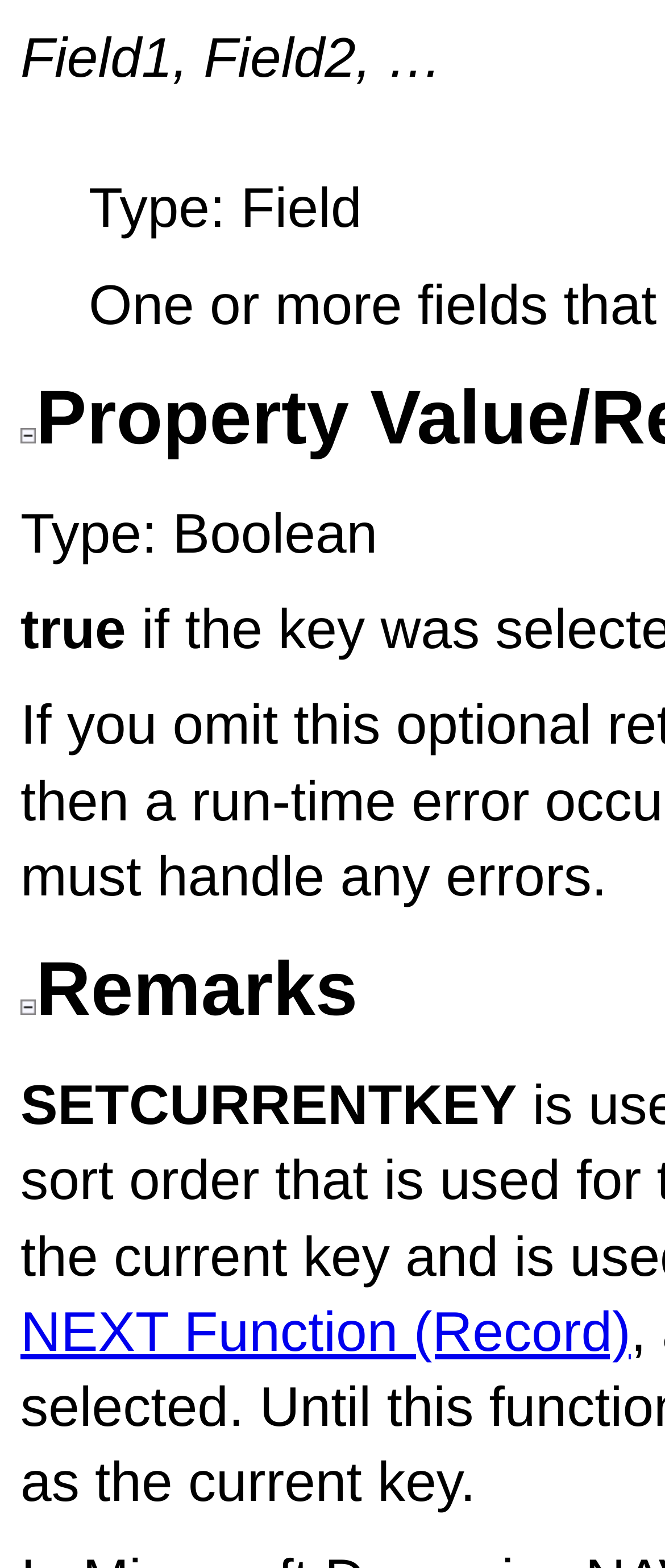What is the first field type?
Provide a detailed answer to the question using information from the image.

I determined the answer by looking at the static text 'Type: Boolean' which is located below the 'Field1, Field2, …' text, indicating that the first field type is Boolean.